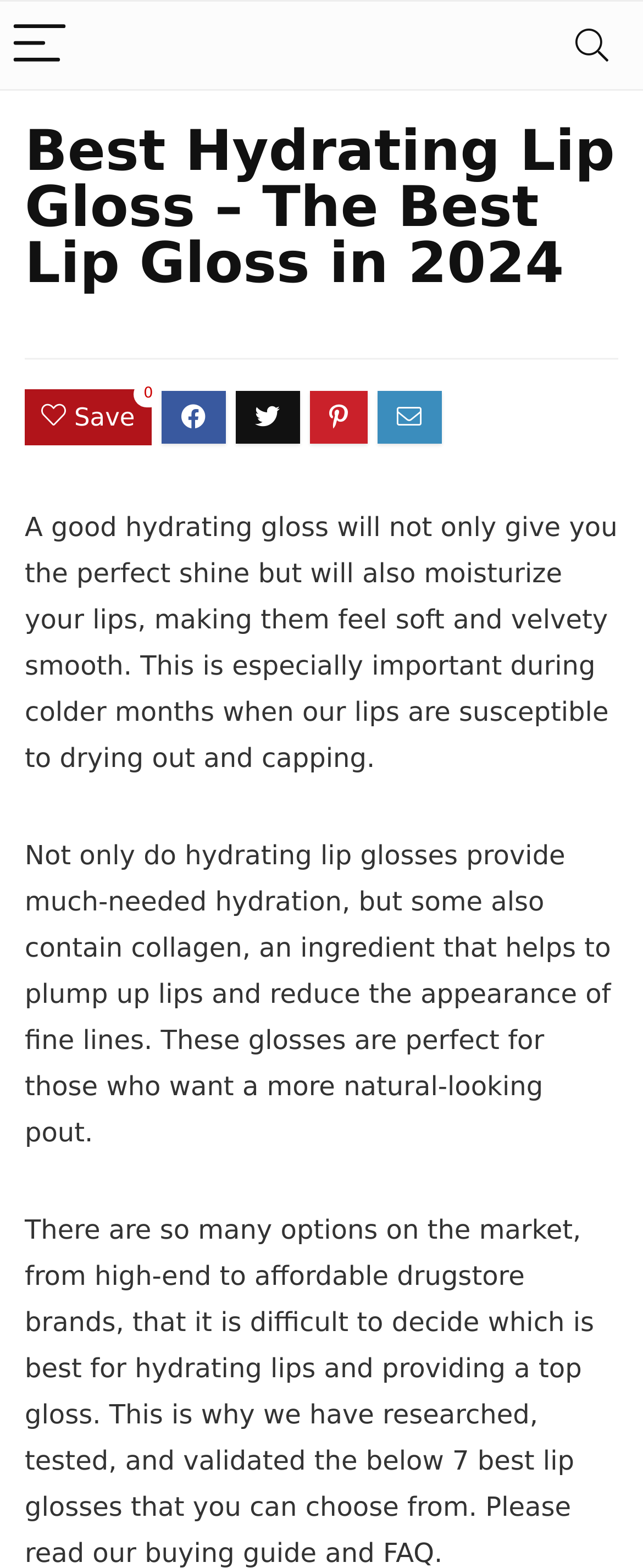Please examine the image and provide a detailed answer to the question: Is there a menu button on the webpage?

I looked for a button with the text 'Menu' and found it, which indicates that there is a menu button on the webpage.